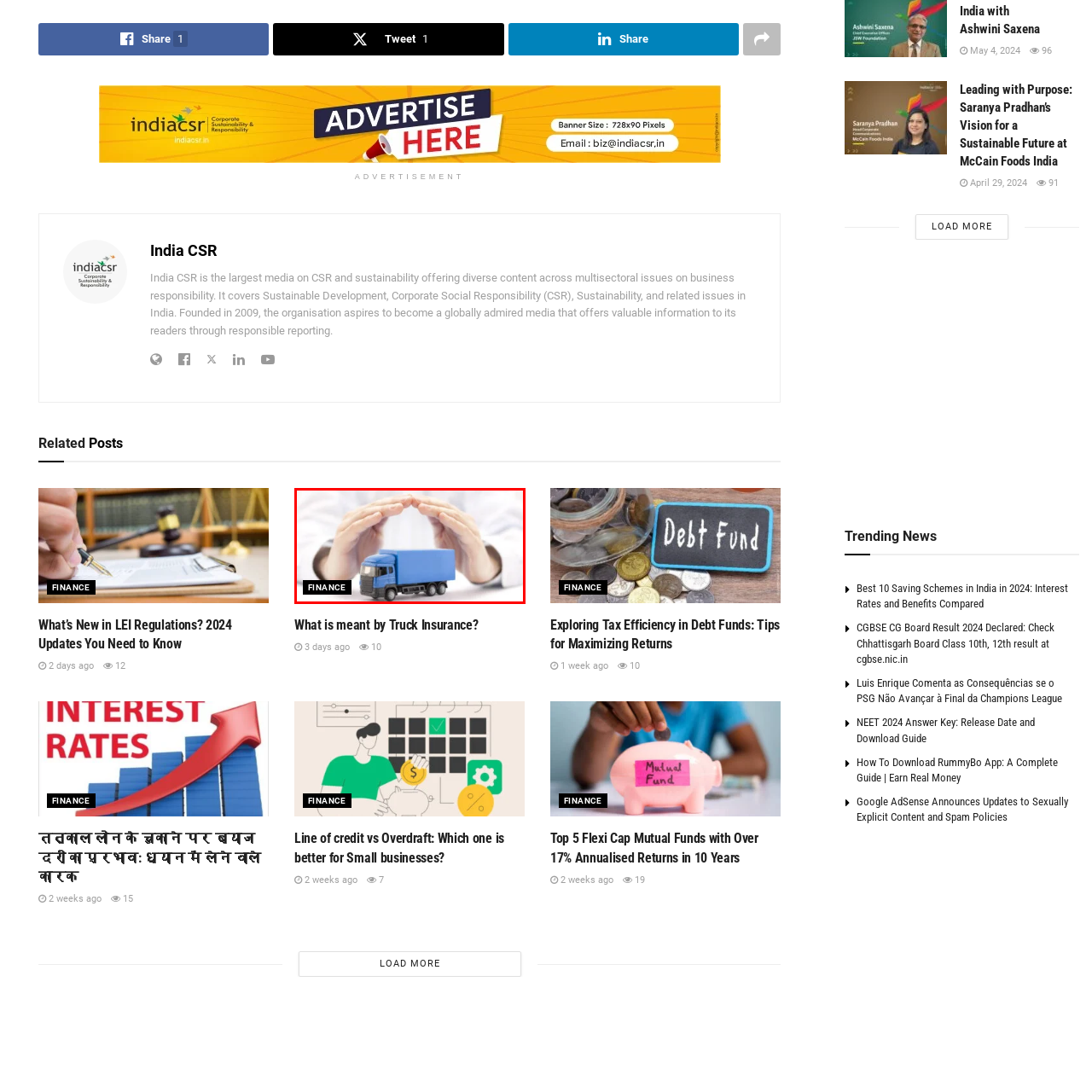Carefully scrutinize the image within the red border and generate a detailed answer to the following query, basing your response on the visual content:
What do the hands in the image symbolize?

The image depicts a pair of hands placed protectively over a small blue toy truck, symbolizing the concept of 'Truck Insurance'. The hands illustrate care and security, highlighting how insurance can provide peace of mind to truck owners against potential risks.